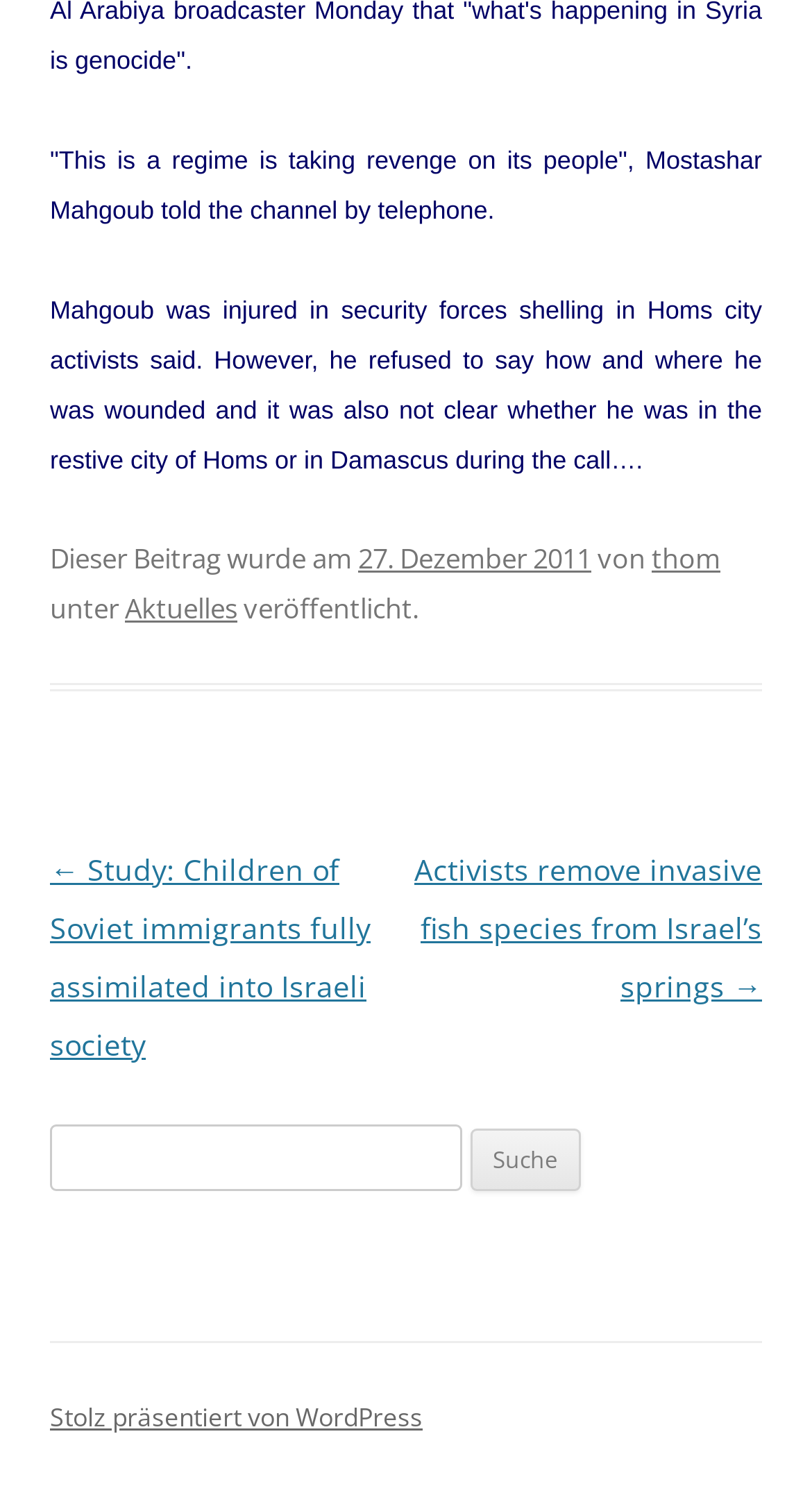Find the bounding box coordinates corresponding to the UI element with the description: "Aktuelles". The coordinates should be formatted as [left, top, right, bottom], with values as floats between 0 and 1.

[0.154, 0.395, 0.292, 0.42]